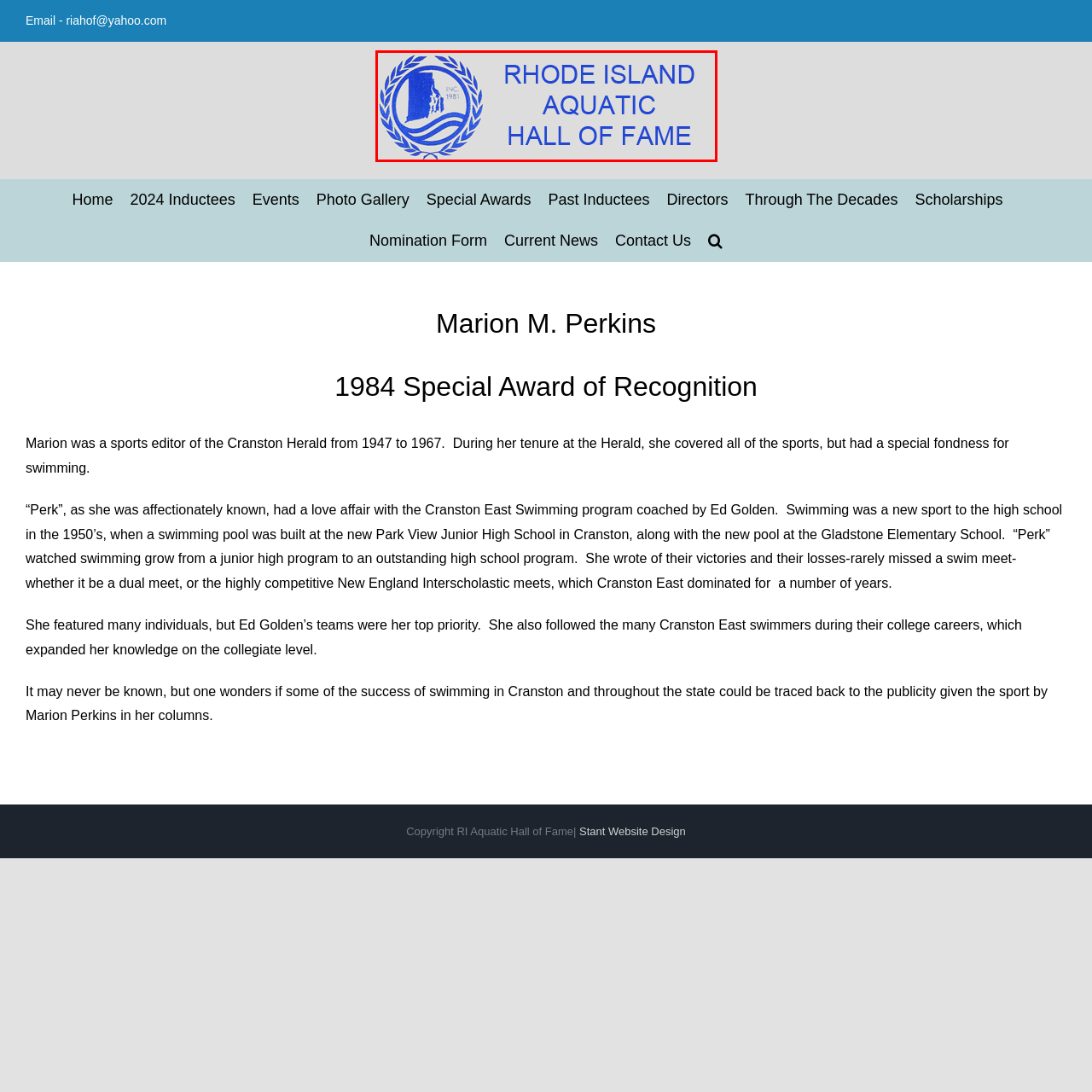In what year was the Hall of Fame established?
Observe the image inside the red bounding box carefully and answer the question in detail.

The Hall of Fame was established in 1981 because the caption includes the inscription 'INC. 1981' which indicates the establishment year of the Hall of Fame.